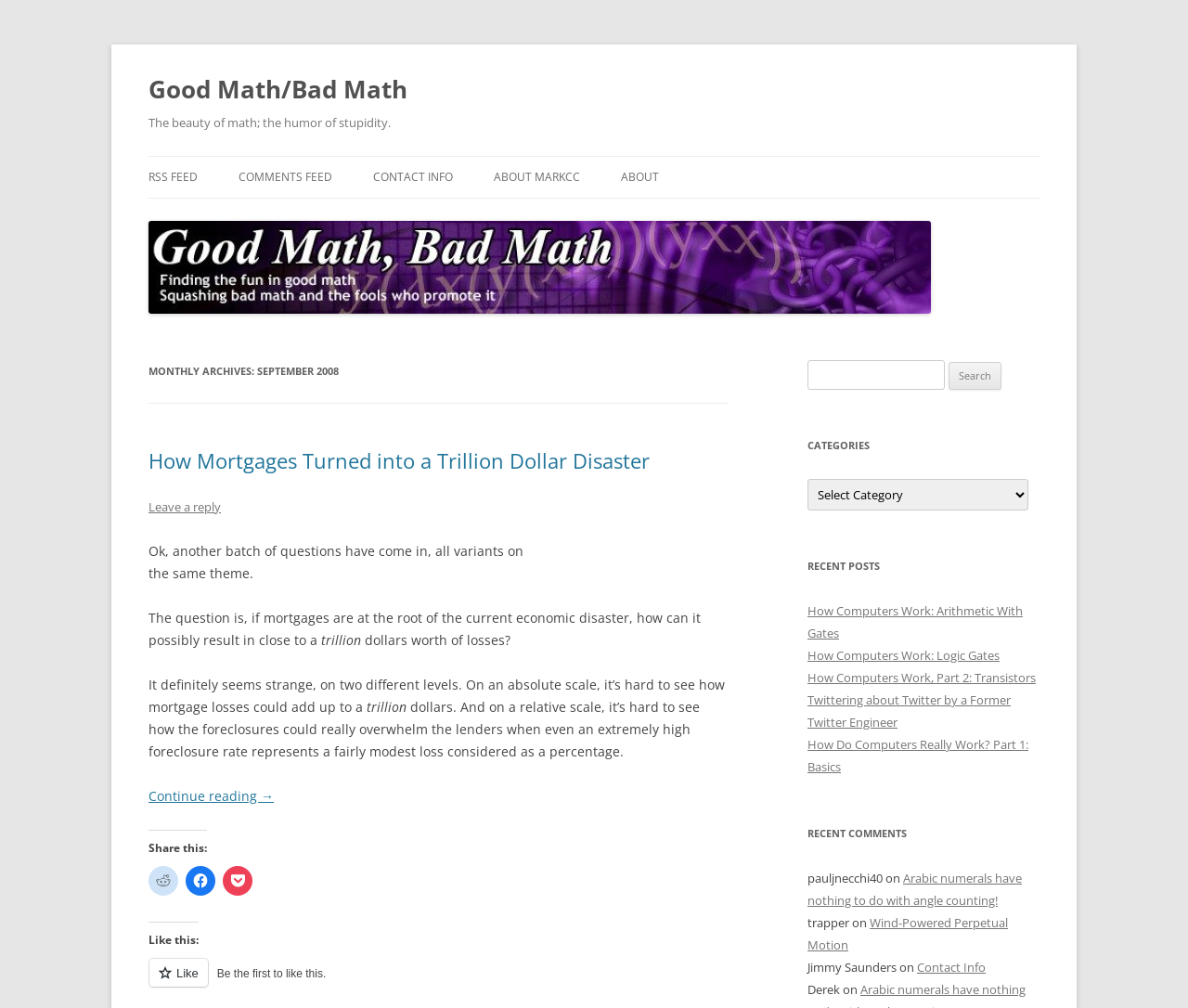Specify the bounding box coordinates for the region that must be clicked to perform the given instruction: "Share this on Reddit".

[0.125, 0.859, 0.15, 0.889]